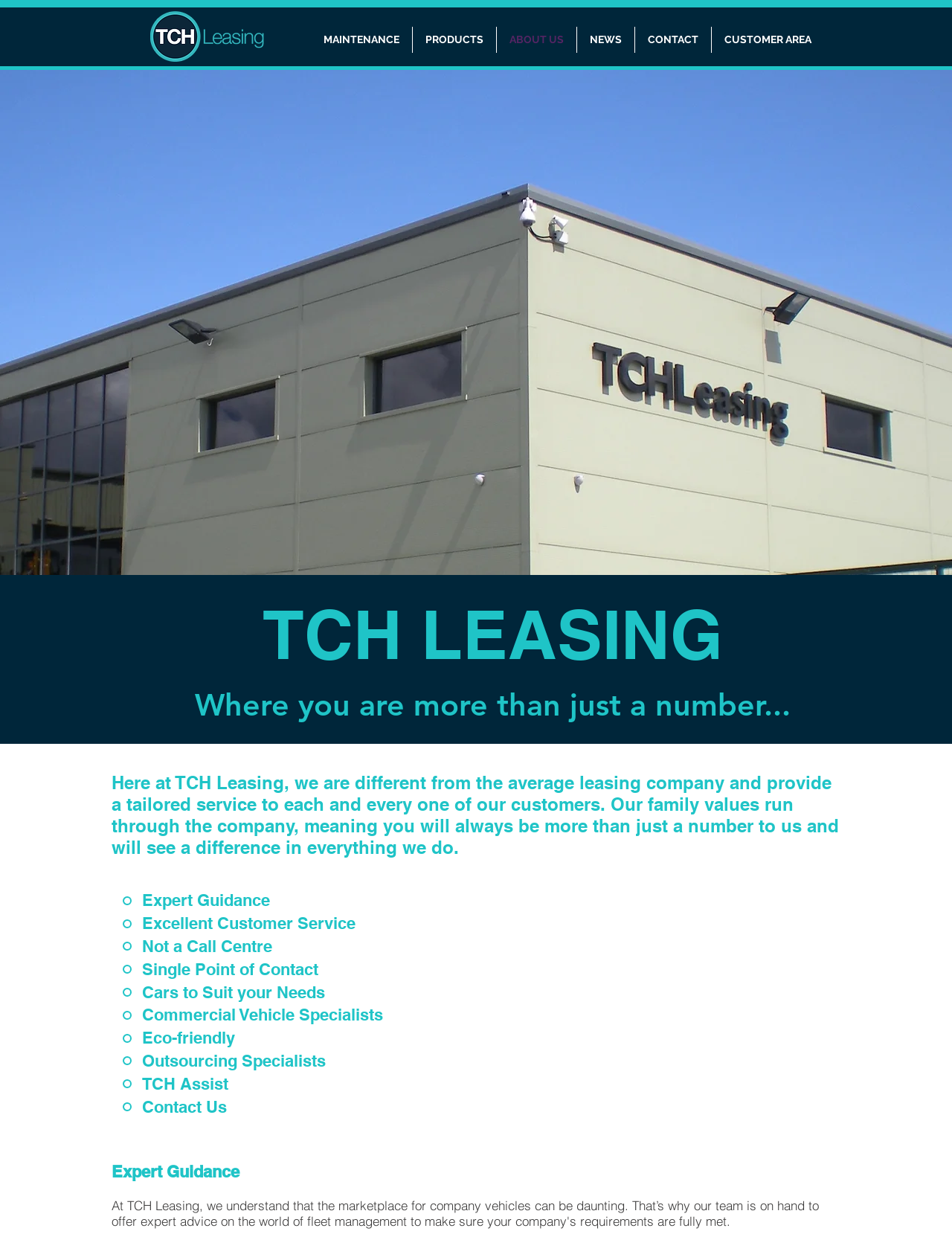Please give the bounding box coordinates of the area that should be clicked to fulfill the following instruction: "Click on the 'ABOUT US' link". The coordinates should be in the format of four float numbers from 0 to 1, i.e., [left, top, right, bottom].

[0.522, 0.022, 0.605, 0.043]